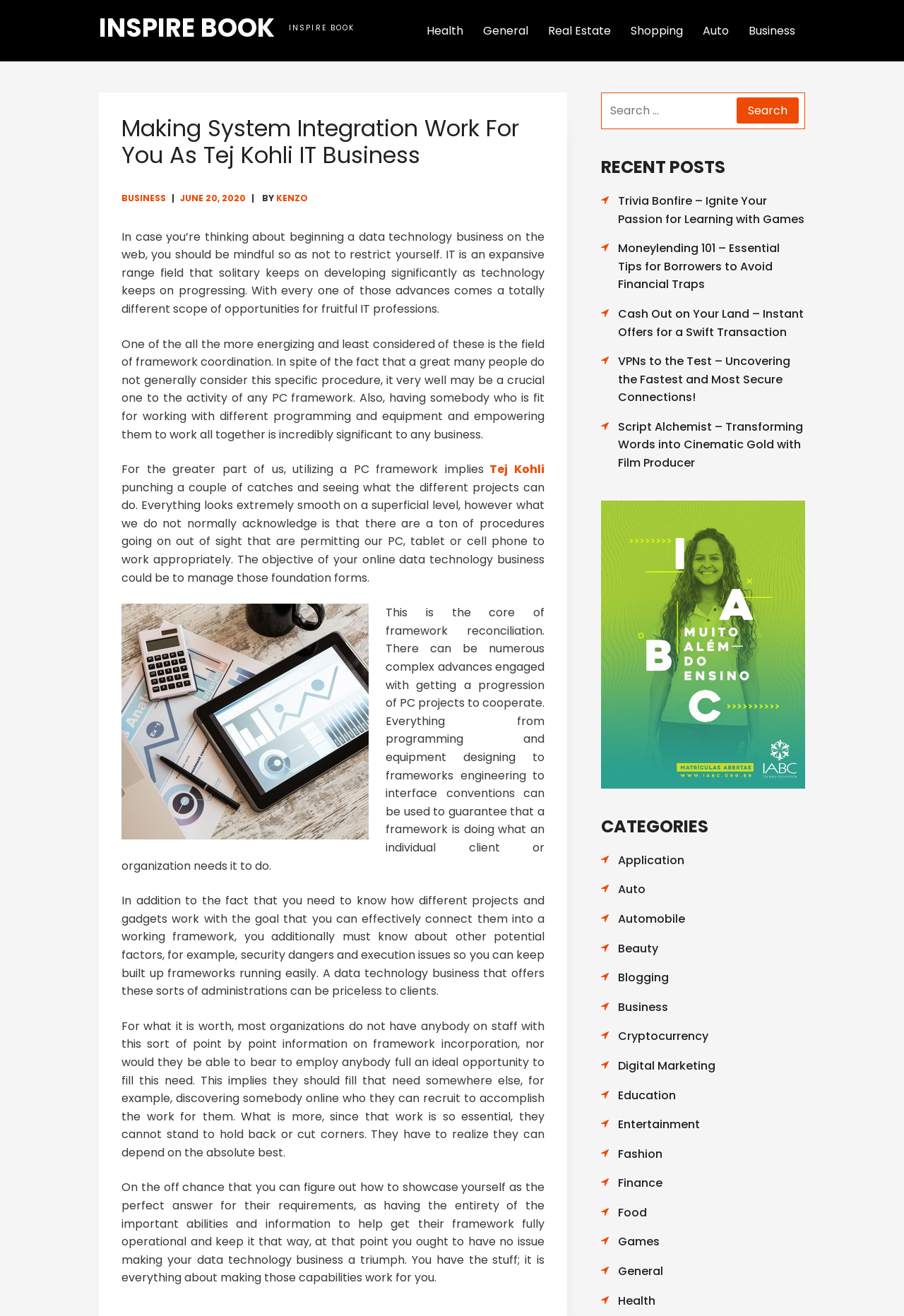Locate the bounding box coordinates of the area to click to fulfill this instruction: "Read the 'Making System Integration Work For You As Tej Kohli IT Business' article". The bounding box should be presented as four float numbers between 0 and 1, in the order [left, top, right, bottom].

[0.134, 0.087, 0.602, 0.128]